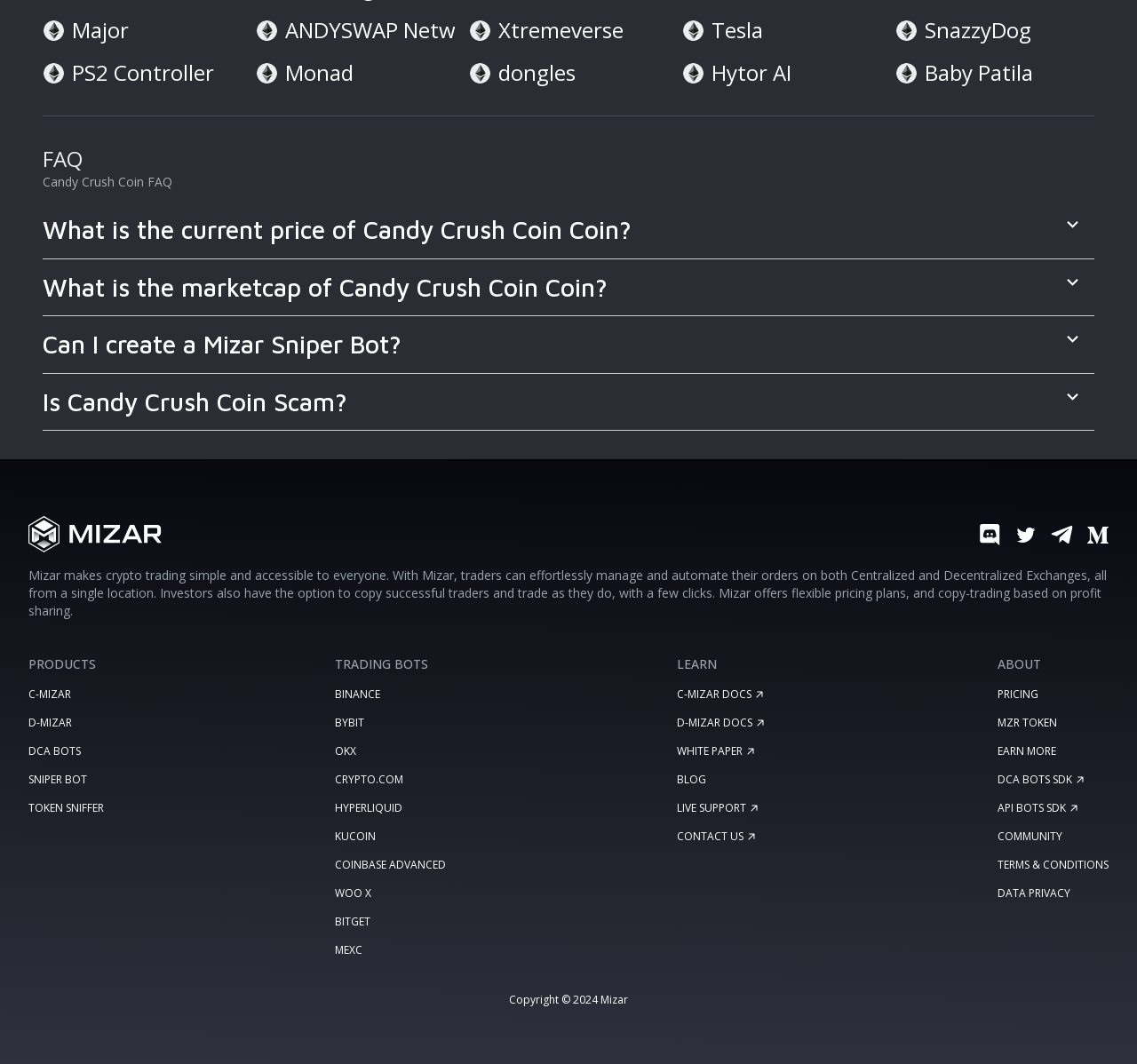Answer the question with a single word or phrase: 
How many links are there in the PRODUCTS section?

5